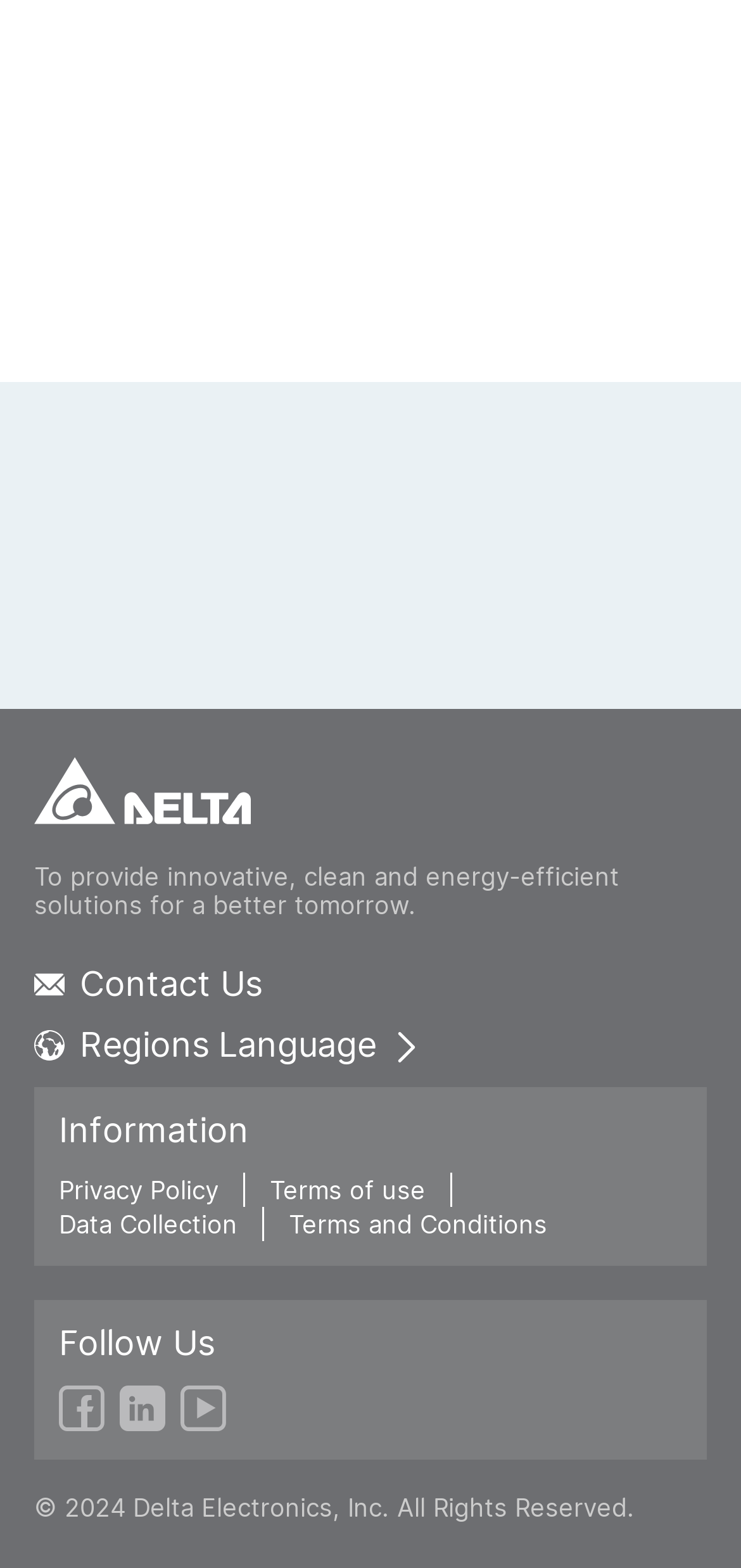Please look at the image and answer the question with a detailed explanation: How many language options are available?

The language options are listed as links with the text 'Global - English', 'Global - 繁體中文', 'Americas - English', 'Australia - English', 'China - 简体中文', 'EMEA - English', 'EMEA - Deutsch', 'EMEA - Français', and 'EMEA - Italiano'. There are 9 language options available.